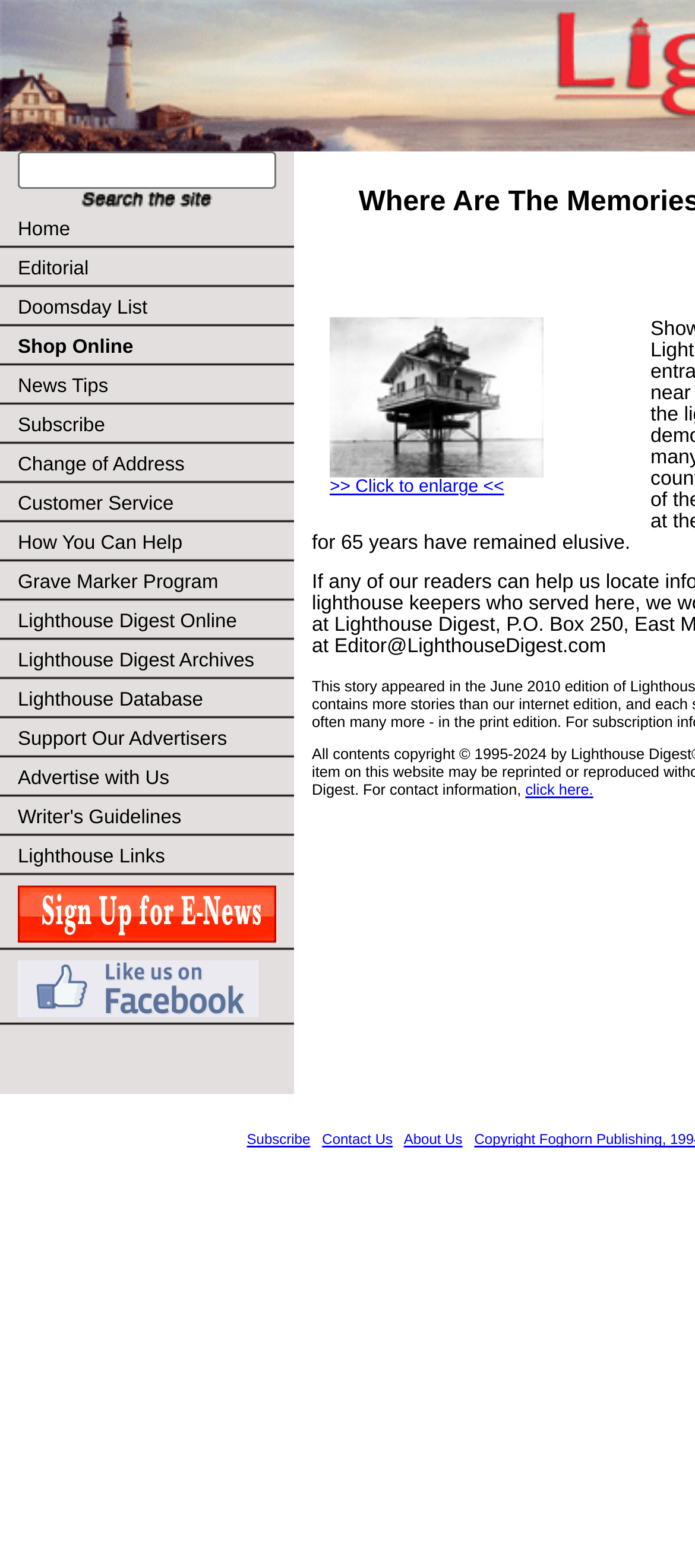Write a detailed summary of the webpage.

This webpage is about Lighthouse Digest, a publication that focuses on lighthouses. At the top of the page, there is a search bar with a "Search" button next to it, allowing users to search for specific content. Below the search bar, there is a row of links to various sections of the website, including "Home", "Editorial", "Doomsday List", "Shop Online", and more. These links are arranged horizontally and take up most of the width of the page.

To the right of the search bar, there is a smaller section with a table containing a link to enlarge a picture. The link is accompanied by a brief description and an image. Below this section, there are three links: "Subscribe", "Contact Us", and "About Us", which are arranged horizontally and take up a smaller width than the previous row of links.

There are two images on the page, one of which is a small icon next to a link, and the other is a larger image related to the "enlarge picture" link. Overall, the page has a simple layout with a focus on providing easy access to various sections of the website.